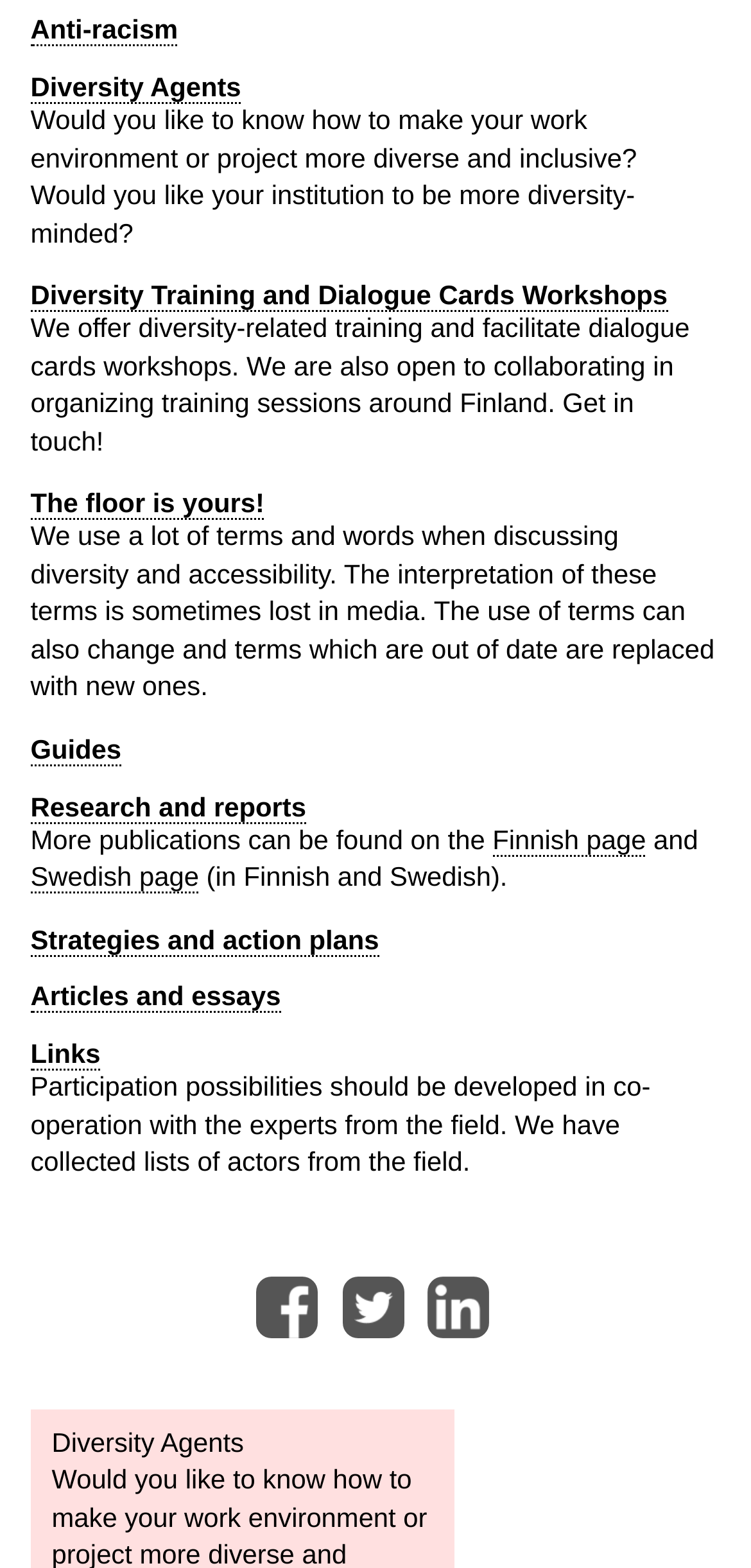Locate the bounding box coordinates of the clickable area needed to fulfill the instruction: "Learn about 'Strategies and action plans'".

[0.041, 0.589, 0.505, 0.61]